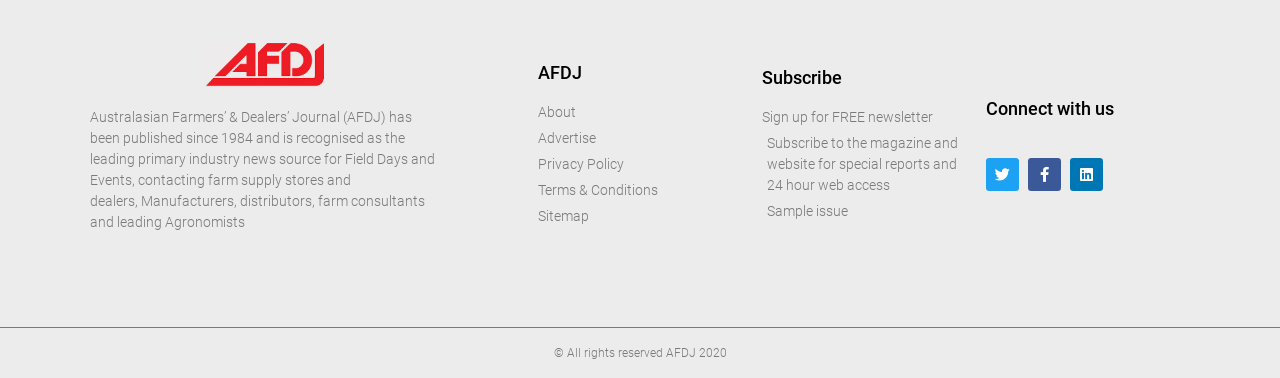What is the name of the journal?
Answer the question with a single word or phrase by looking at the picture.

AFDJ